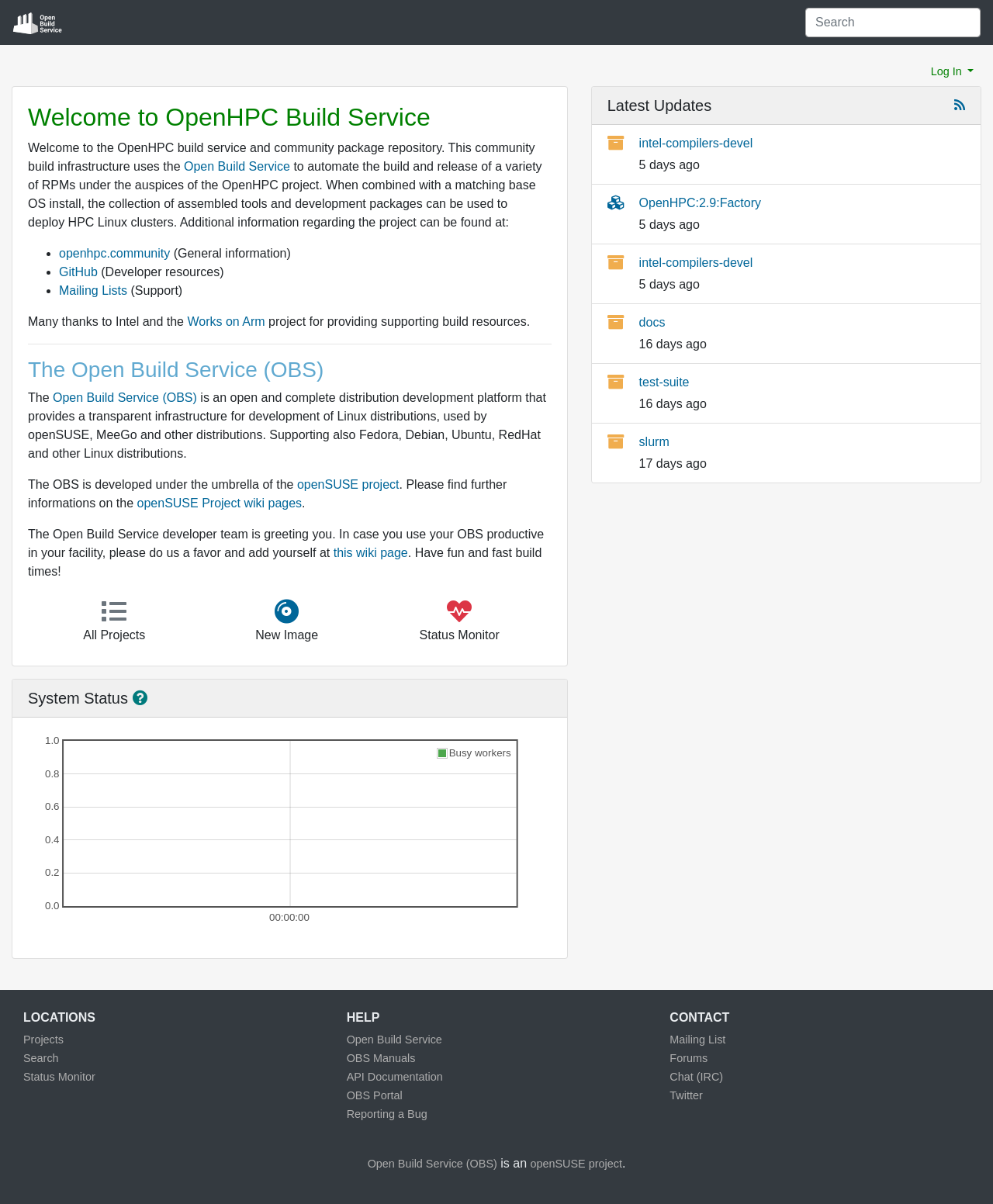Please give a short response to the question using one word or a phrase:
What is the status of the system?

Unknown